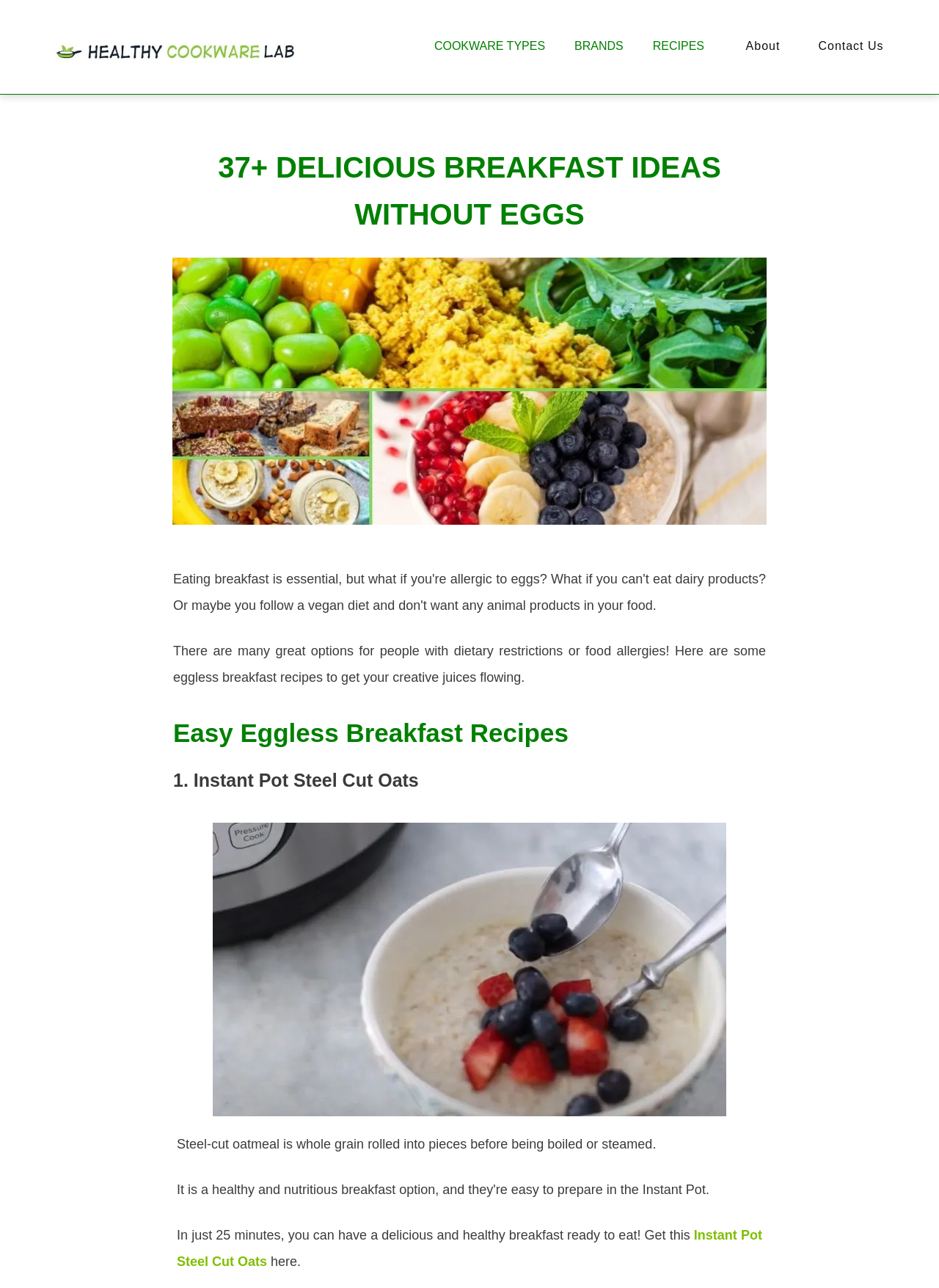Determine the bounding box coordinates for the area that should be clicked to carry out the following instruction: "read about Instant Pot Steel Cut Oats".

[0.227, 0.639, 0.773, 0.867]